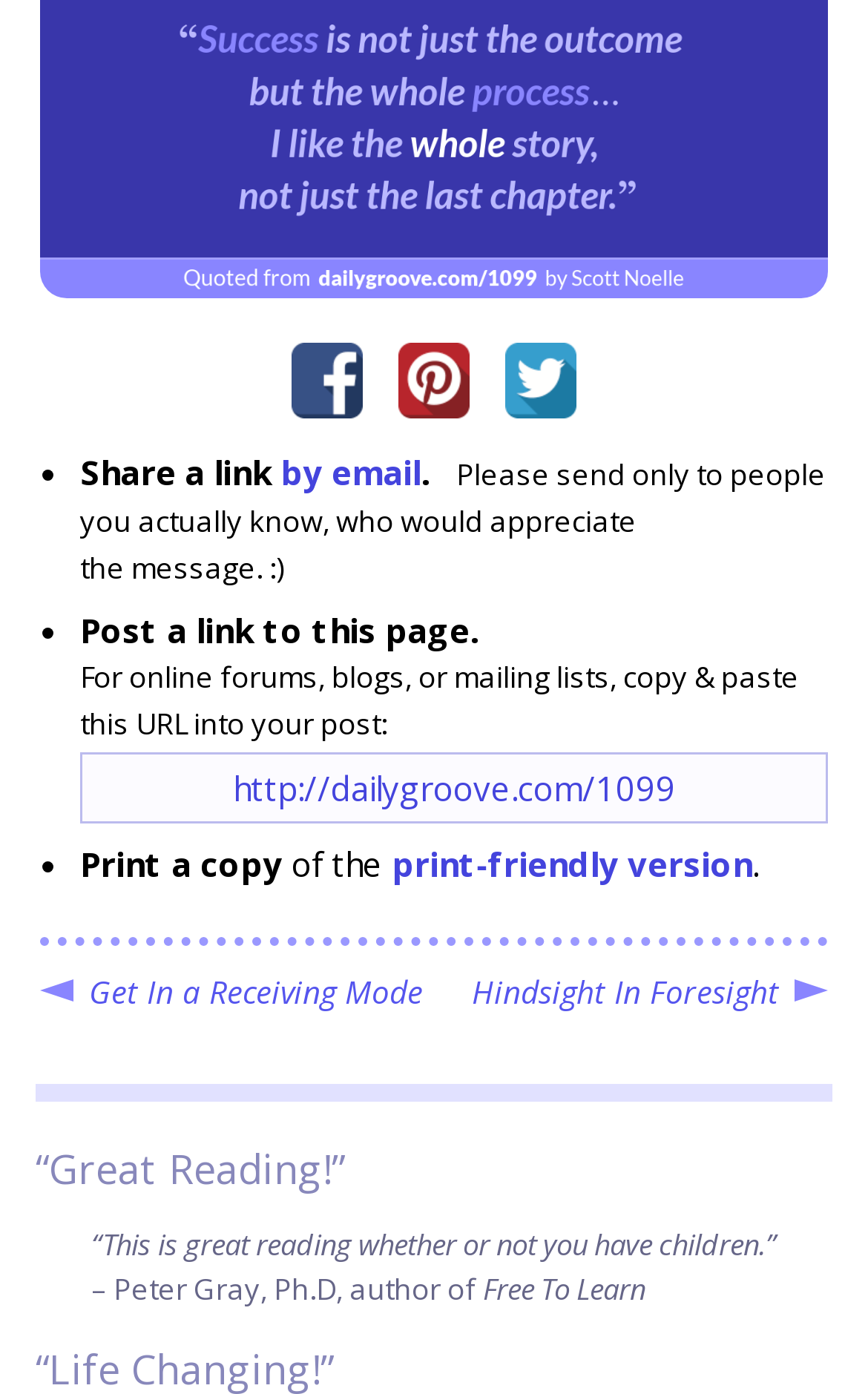Find the bounding box coordinates of the element you need to click on to perform this action: 'Click on Facebook'. The coordinates should be represented by four float values between 0 and 1, in the format [left, top, right, bottom].

[0.336, 0.272, 0.418, 0.308]